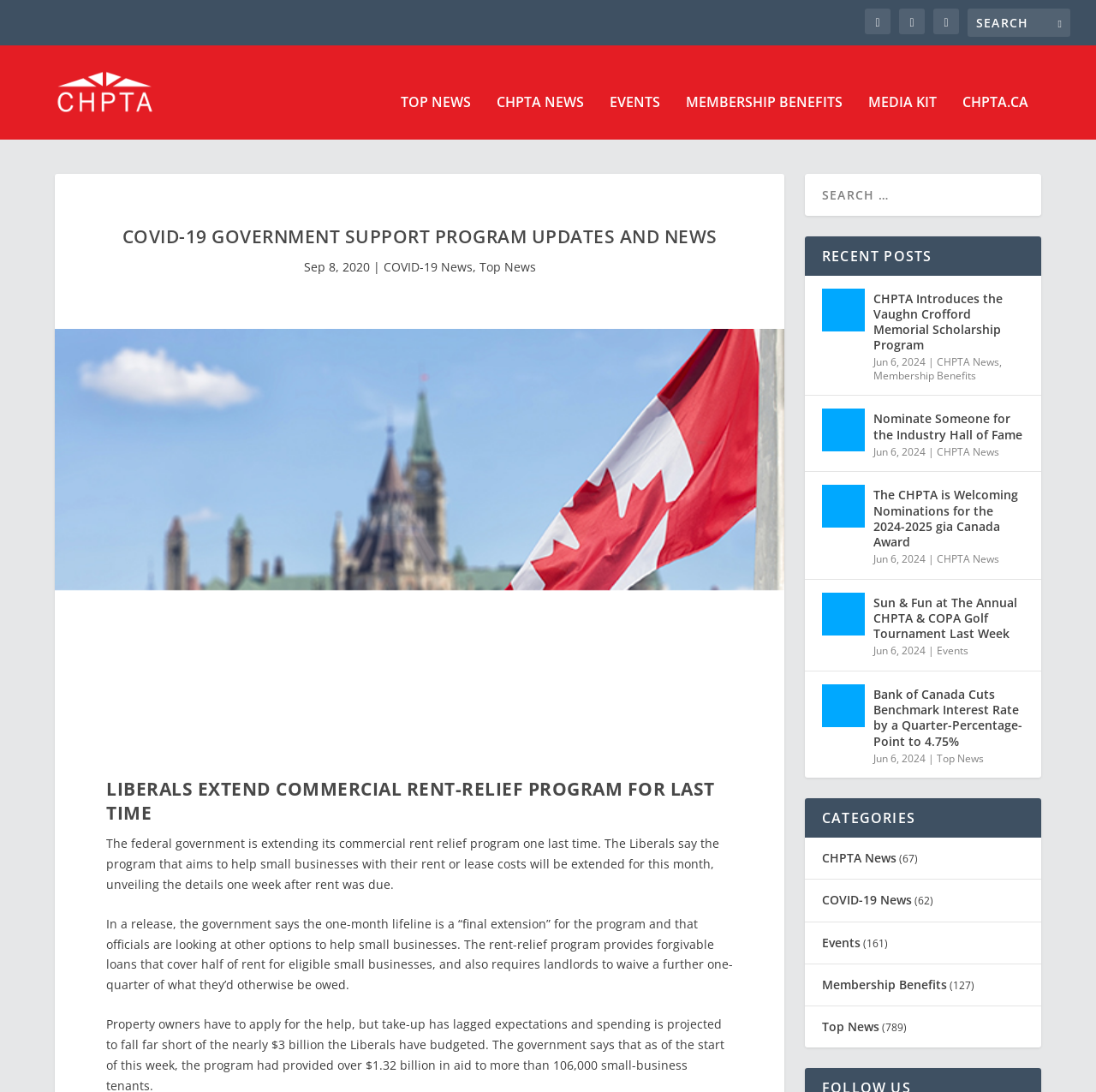How many categories are listed on the webpage?
Answer the question with a single word or phrase, referring to the image.

5